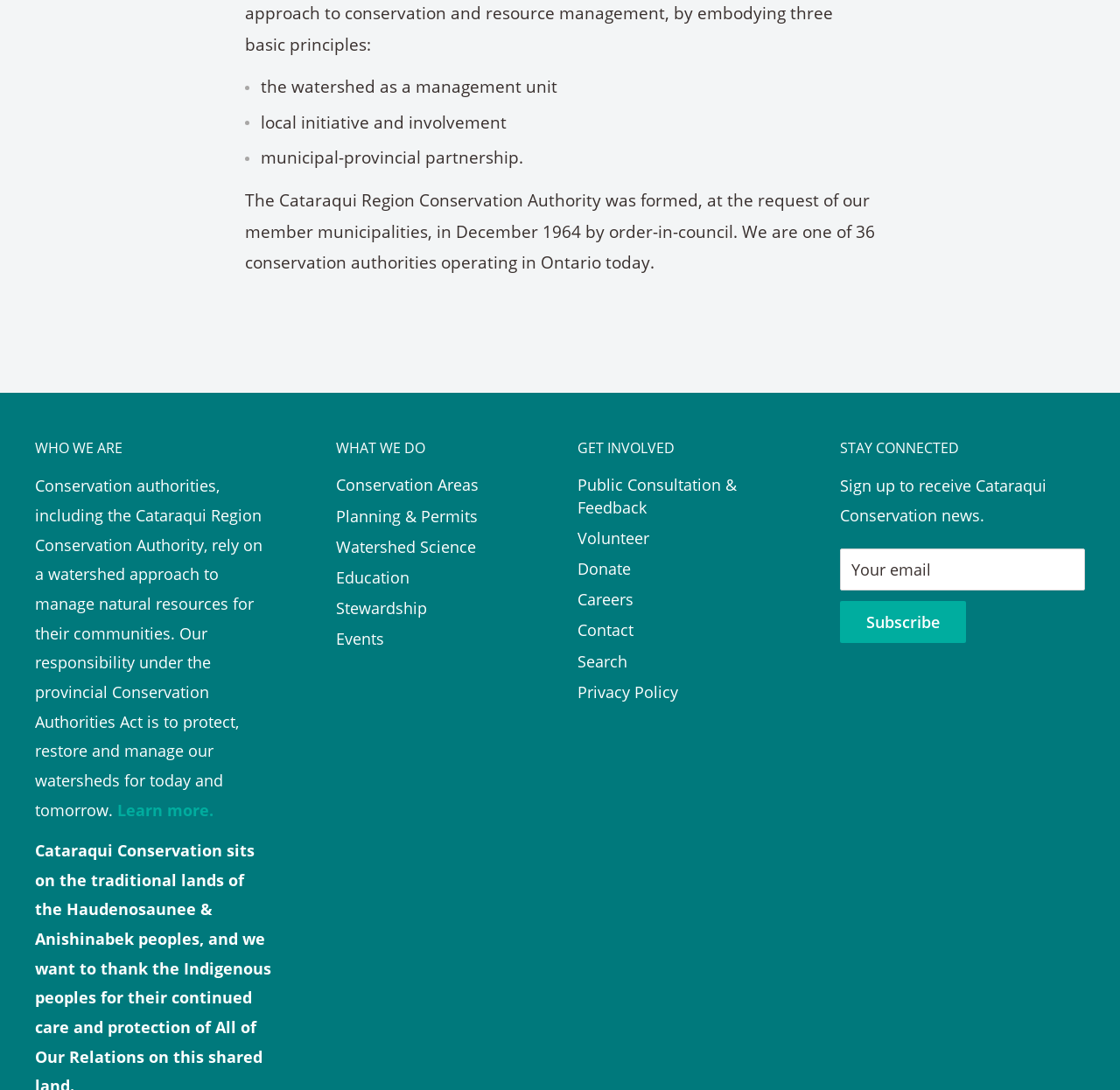Find the bounding box coordinates of the clickable region needed to perform the following instruction: "Learn more about conservation authorities". The coordinates should be provided as four float numbers between 0 and 1, i.e., [left, top, right, bottom].

[0.105, 0.733, 0.191, 0.753]